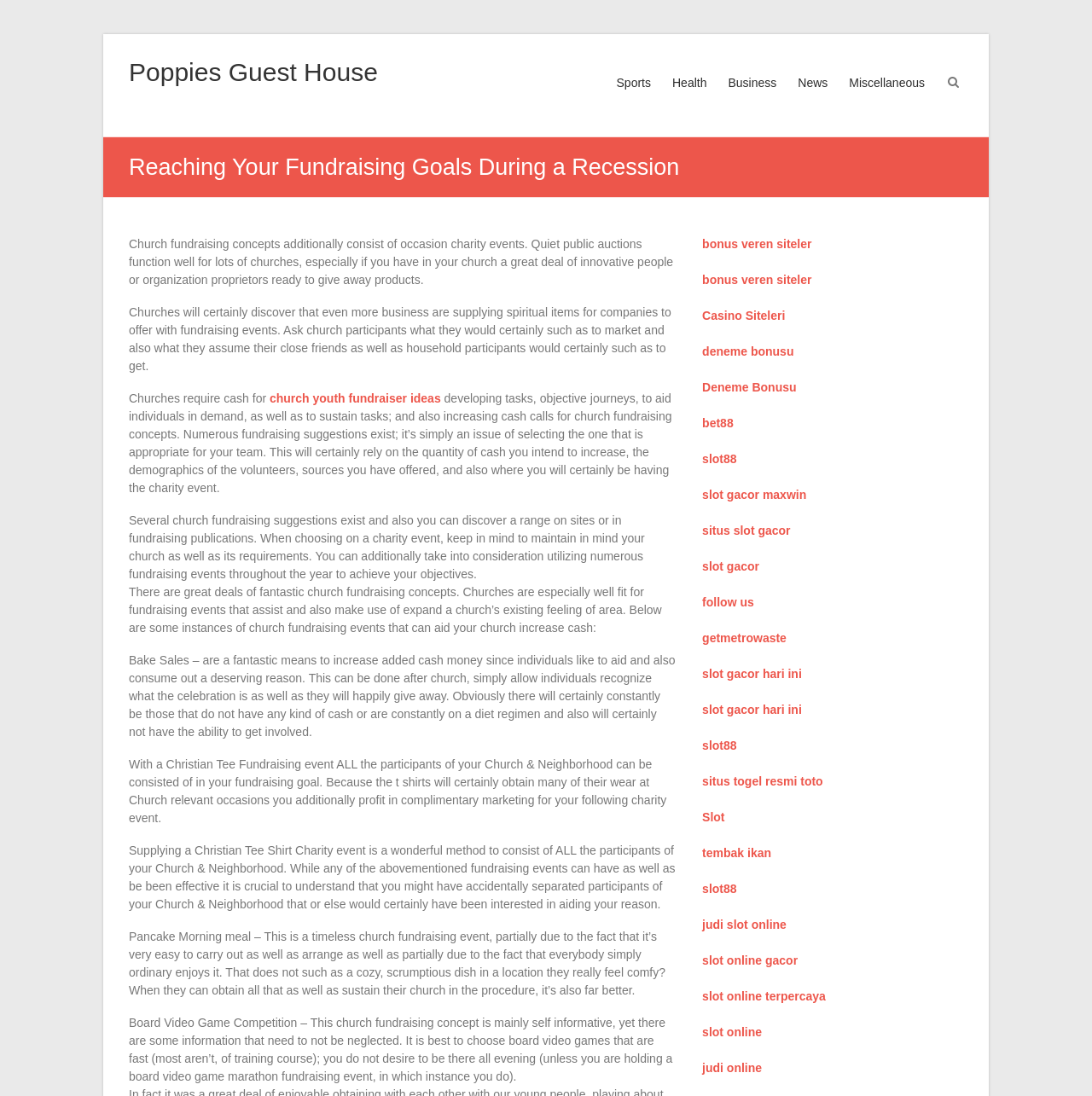Examine the image carefully and respond to the question with a detailed answer: 
What is the main topic of this webpage?

Based on the content of the webpage, it appears to be discussing various ideas and concepts related to fundraising for churches, including event charity events, bake sales, and Christian t-shirt fundraising.